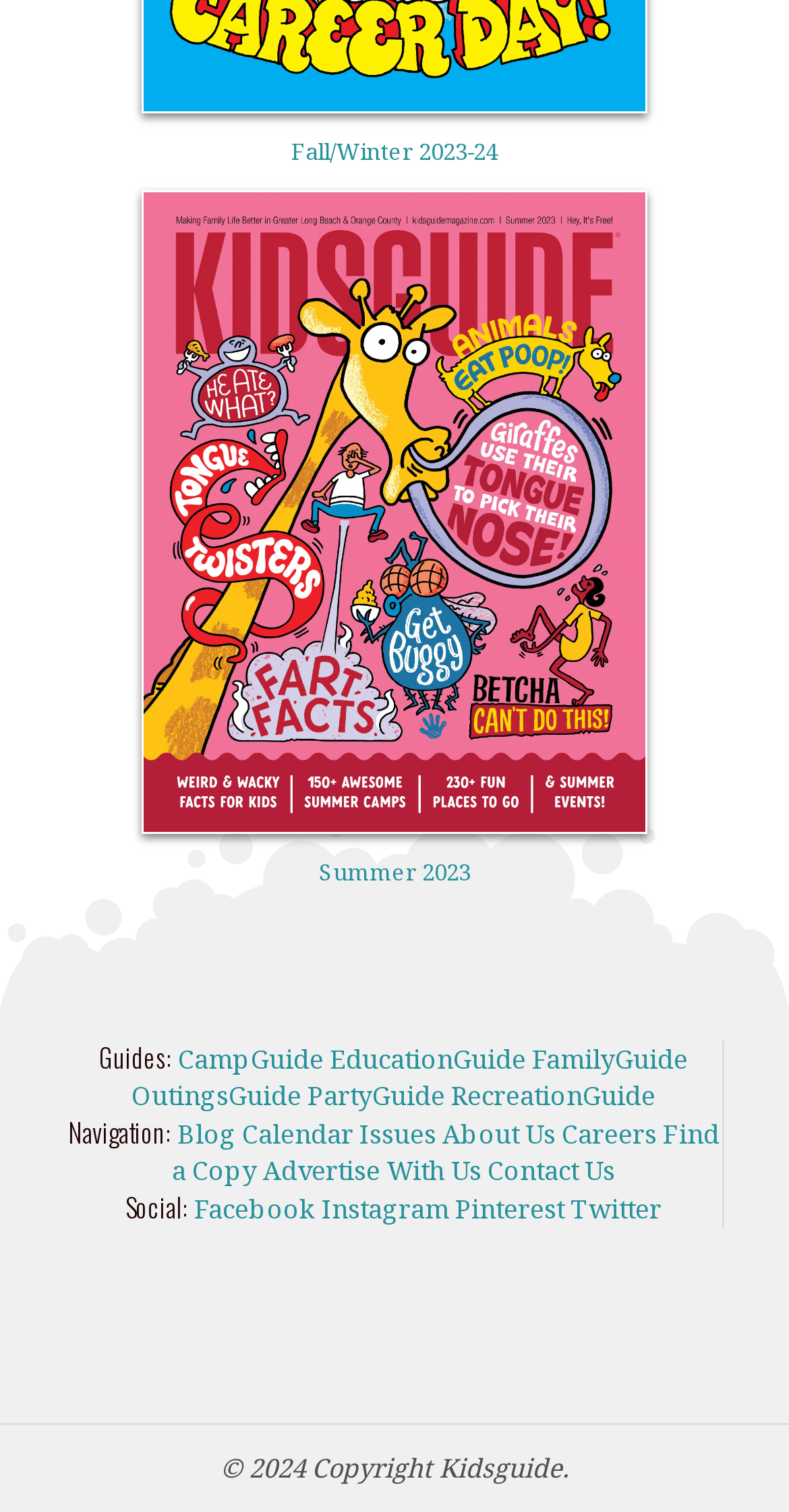What is the copyright year? Observe the screenshot and provide a one-word or short phrase answer.

2024